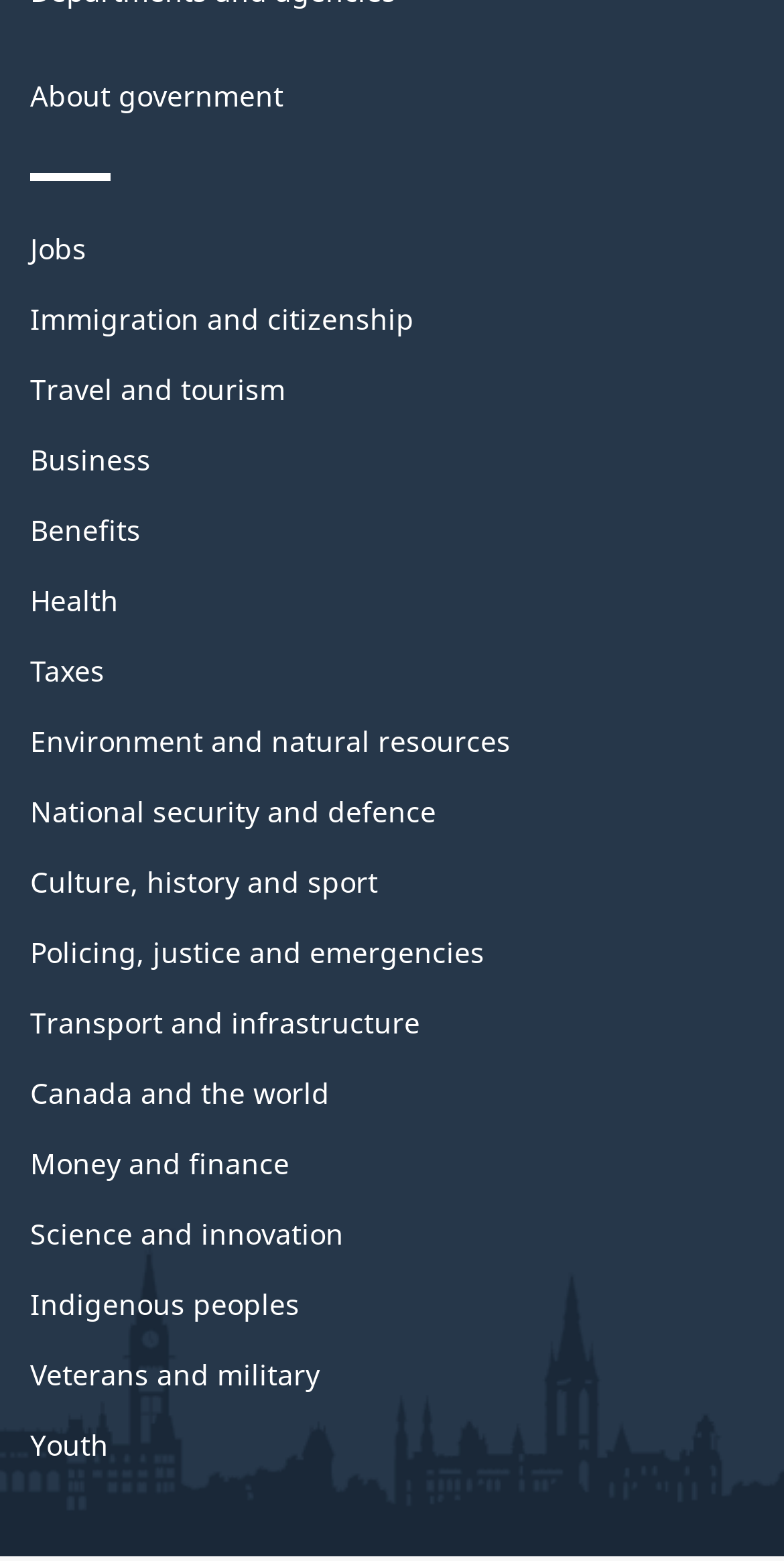Provide the bounding box coordinates of the UI element this sentence describes: "Policing, justice and emergencies".

[0.038, 0.598, 0.618, 0.623]